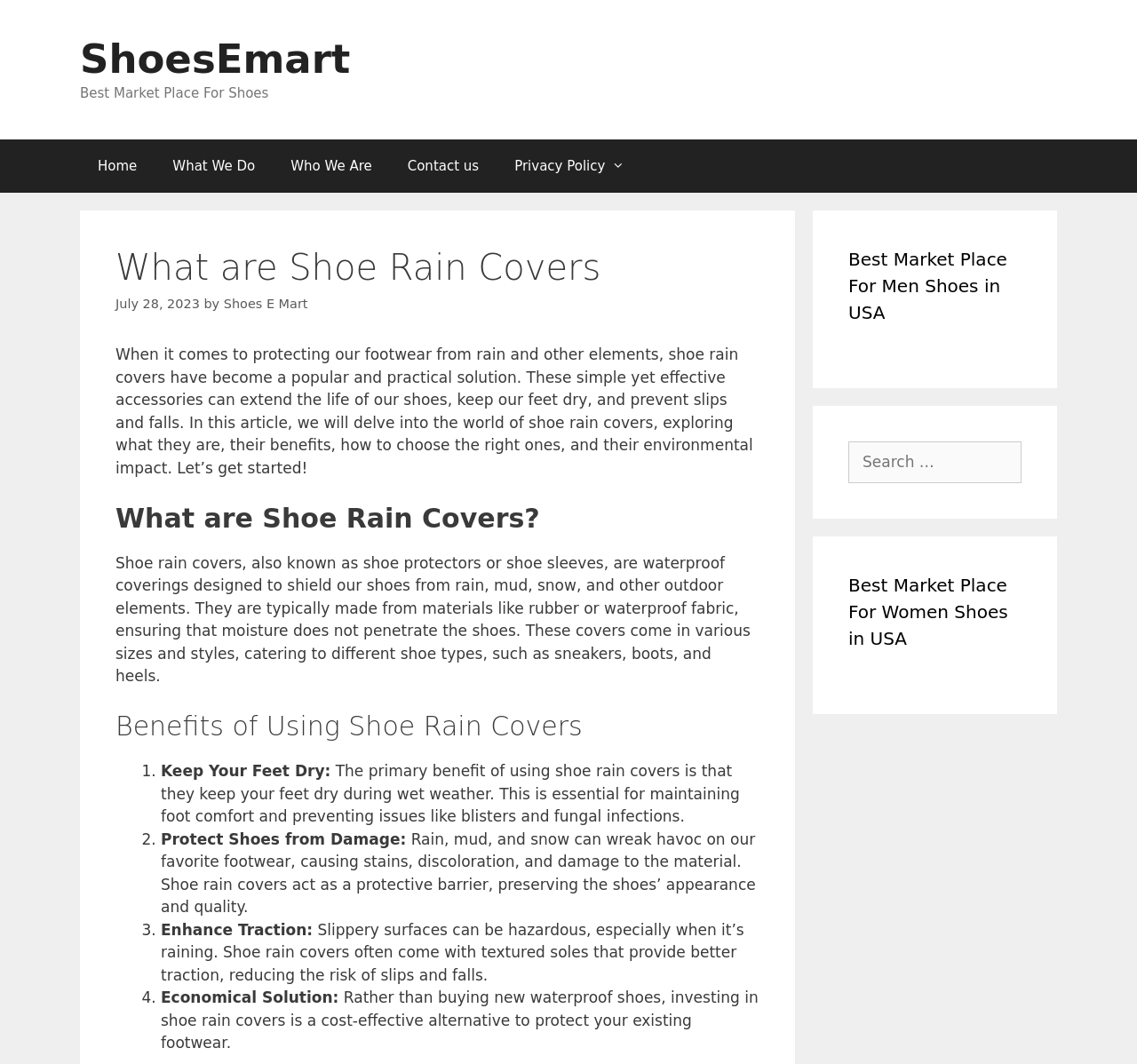How many benefits of using shoe rain covers are mentioned on the webpage?
Please provide a detailed and comprehensive answer to the question.

The webpage lists four benefits of using shoe rain covers: keeping your feet dry, protecting shoes from damage, enhancing traction, and being an economical solution.